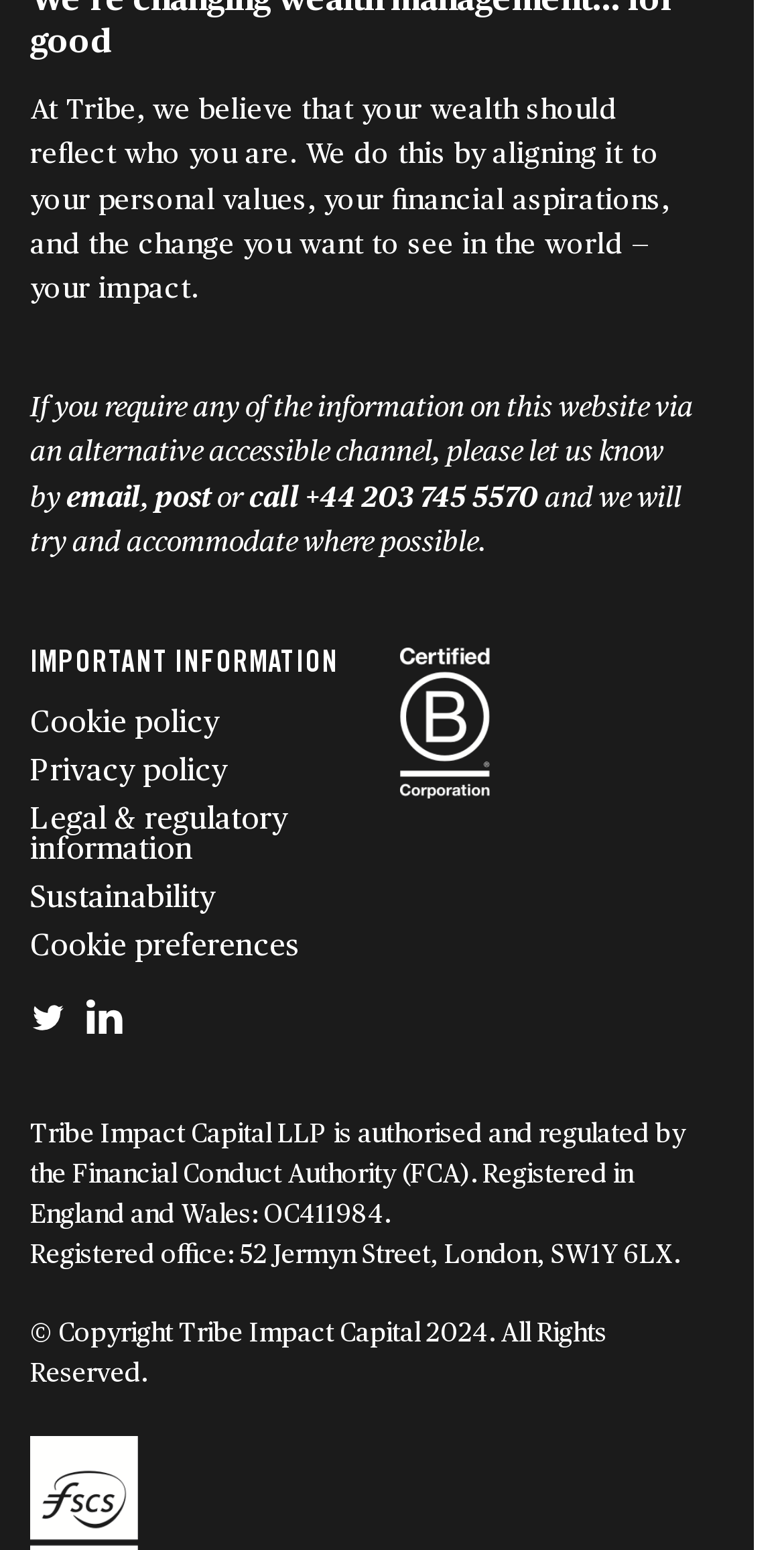Extract the bounding box coordinates for the UI element described by the text: "Cookie preferences". The coordinates should be in the form of [left, top, right, bottom] with values between 0 and 1.

[0.038, 0.6, 0.382, 0.62]